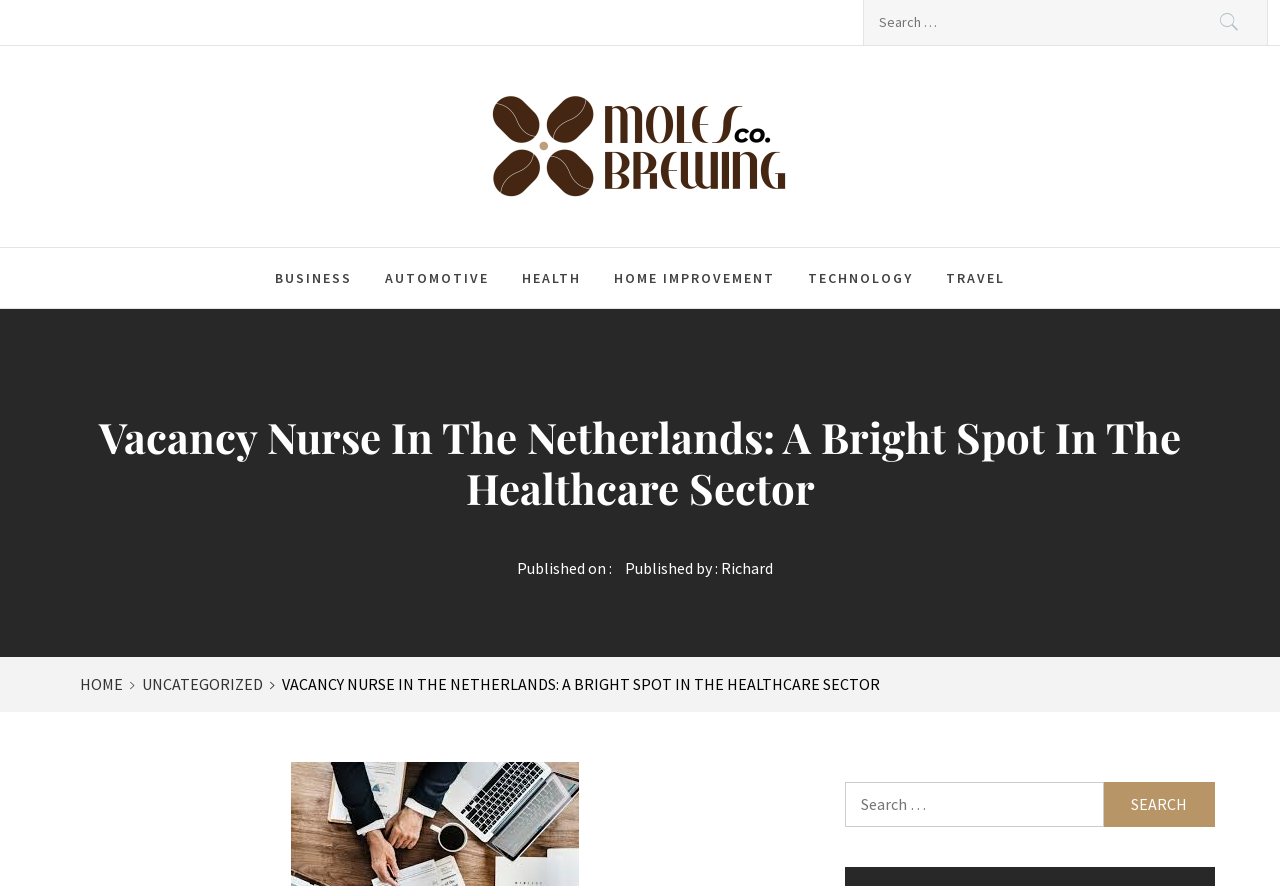Please provide a brief answer to the question using only one word or phrase: 
How many search bars are on the webpage?

2